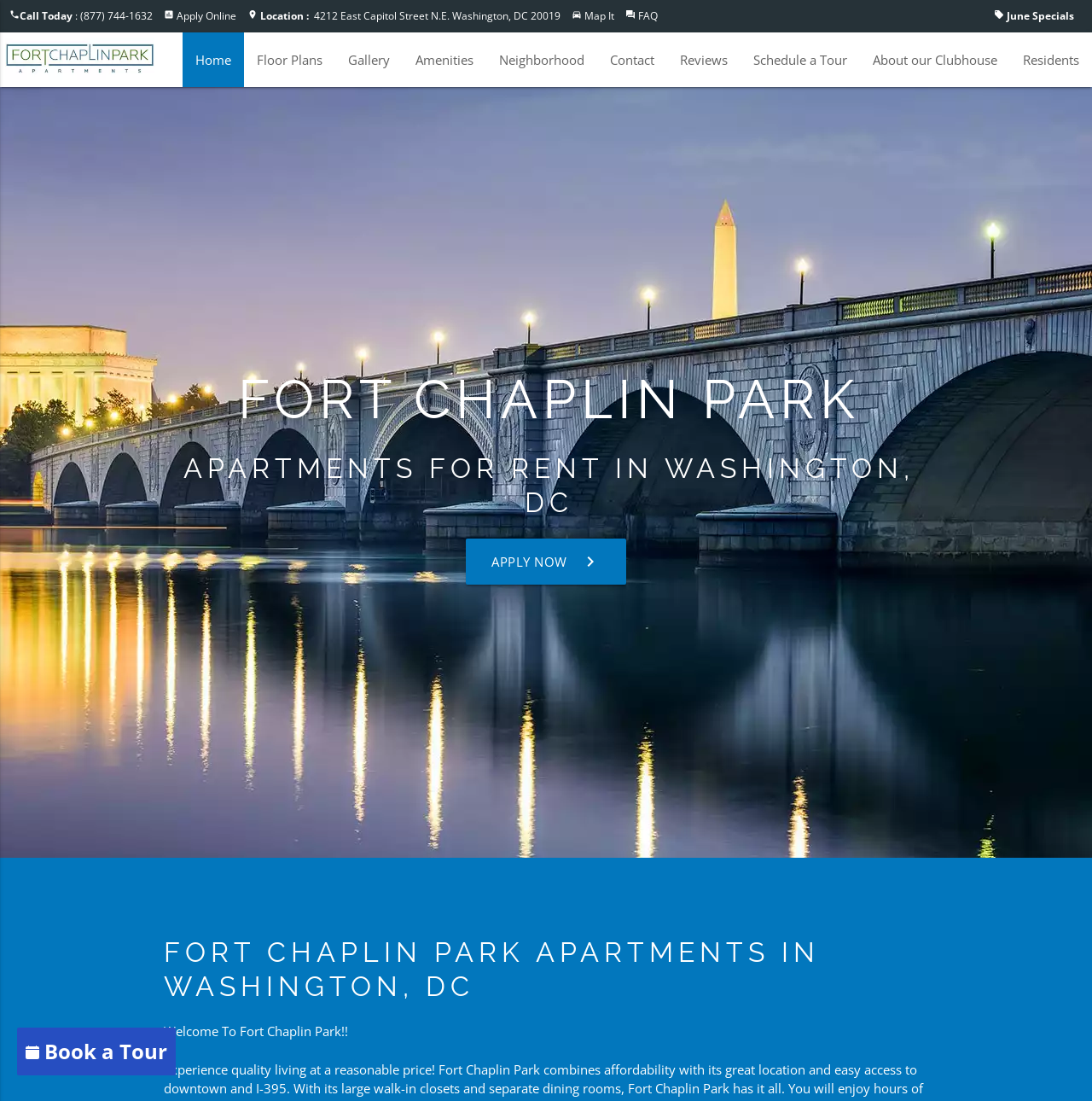Could you find the bounding box coordinates of the clickable area to complete this instruction: "View location on map"?

[0.535, 0.008, 0.563, 0.021]